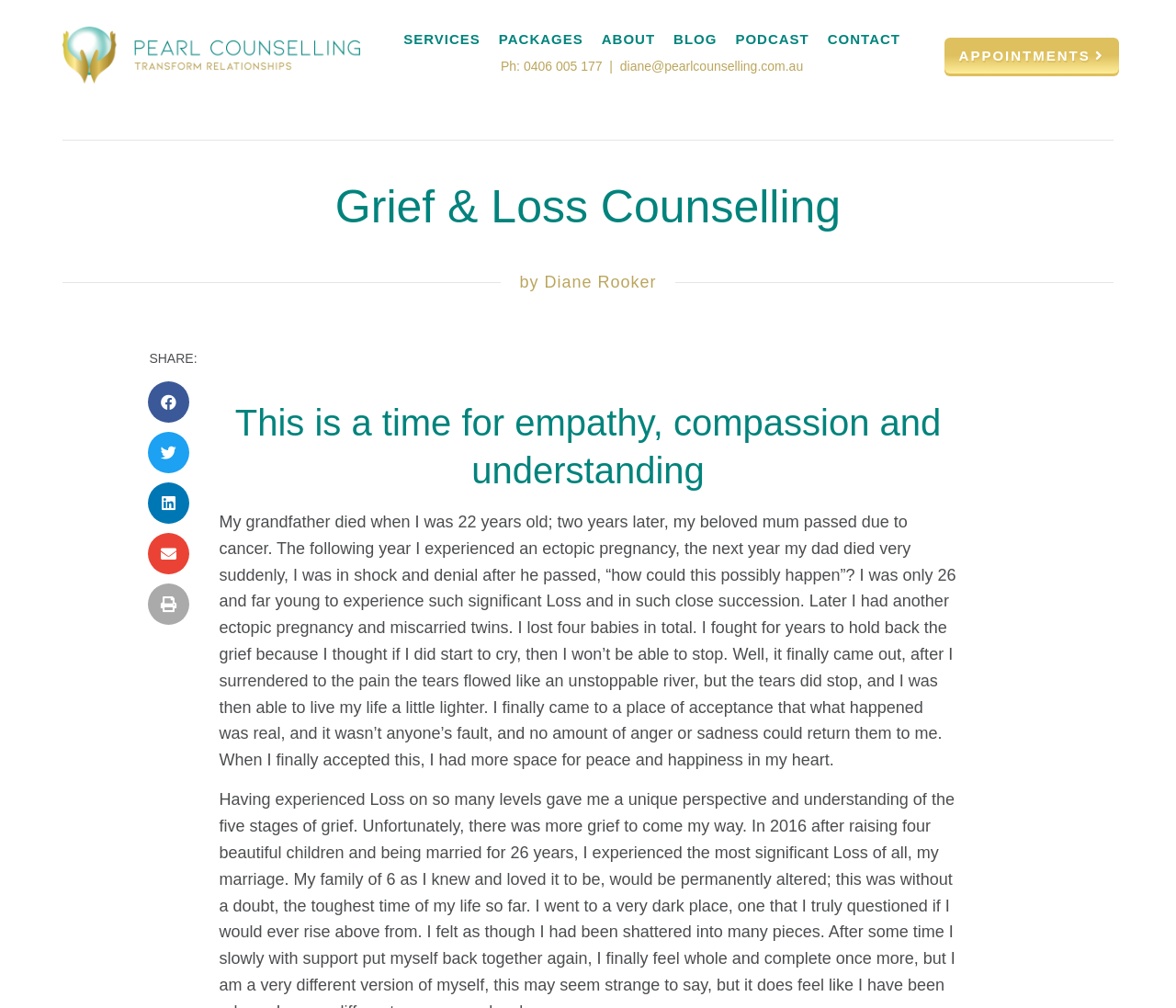Please find the bounding box coordinates of the element that needs to be clicked to perform the following instruction: "Click the 'HOME' link". The bounding box coordinates should be four float numbers between 0 and 1, represented as [left, top, right, bottom].

None